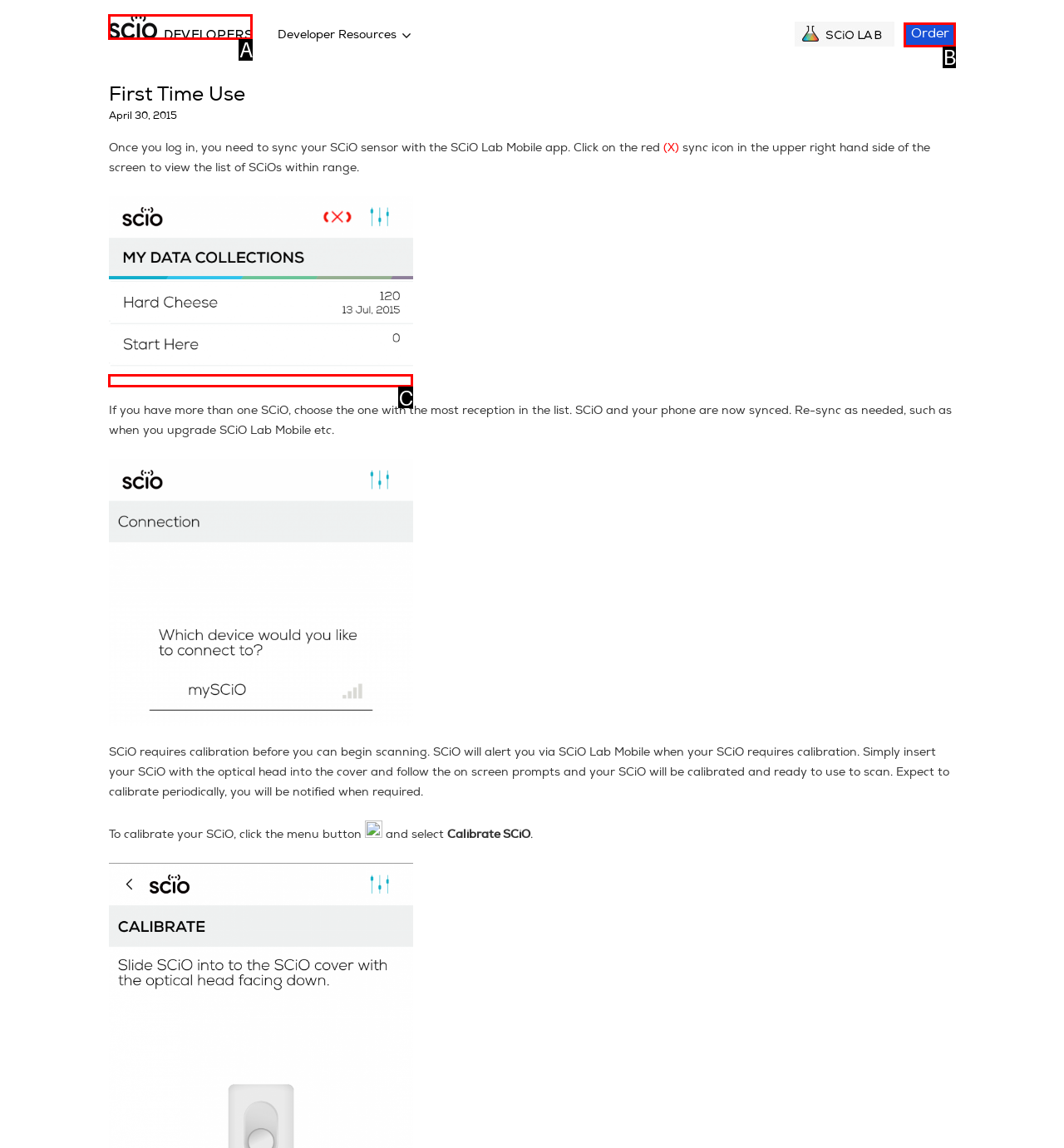Based on the description: parent_node: Developer Resources, identify the matching HTML element. Reply with the letter of the correct option directly.

A